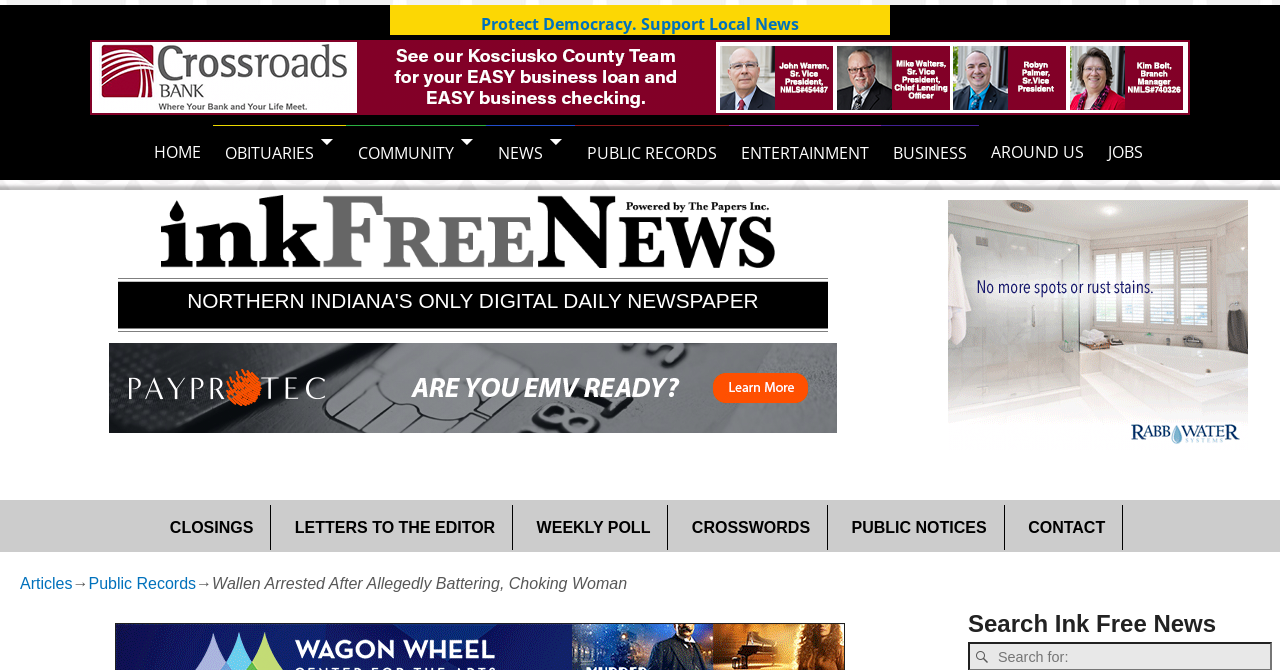Using the information in the image, give a detailed answer to the following question: What is the purpose of the search bar?

I found a search bar at the bottom of the webpage with a heading 'Search Ink Free News'. This suggests that the purpose of the search bar is to allow users to search for specific content within the Ink Free News website.